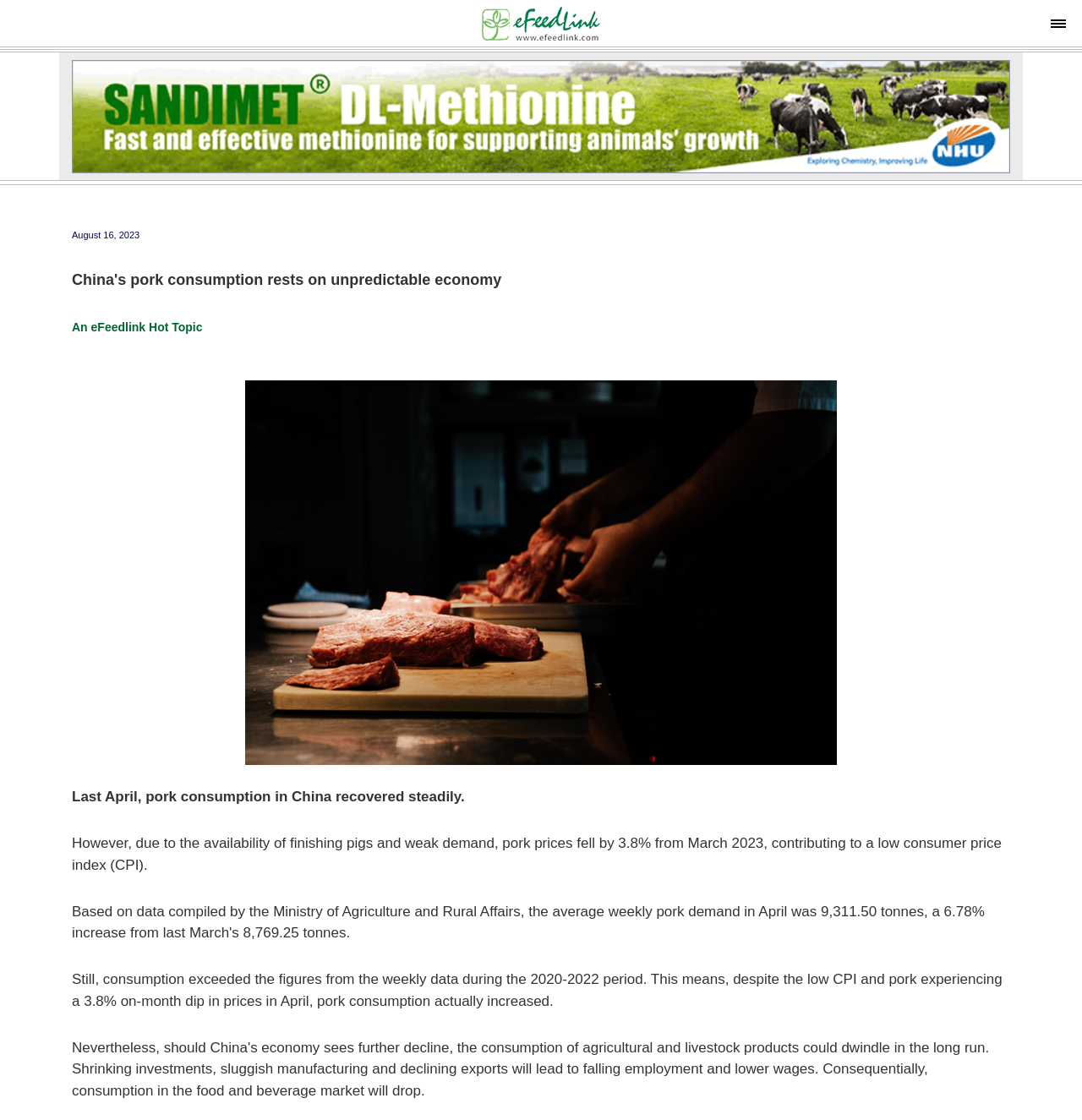Given the element description Toggle navigation, specify the bounding box coordinates of the corresponding UI element in the format (top-left x, top-left y, bottom-right x, bottom-right y). All values must be between 0 and 1.

[0.964, 0.01, 0.992, 0.032]